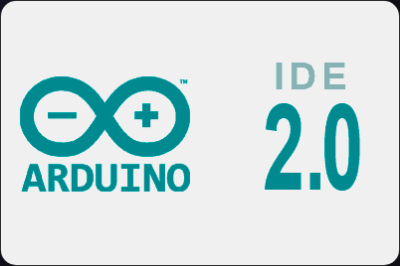What does 'IDE 2.0' indicate?
Based on the image, answer the question with as much detail as possible.

The 'IDE 2.0' on the right side of the image indicates the latest version of the integrated development environment tailored for Arduino programming, symbolizing the enhanced capabilities and user-friendly features of the new Arduino IDE.